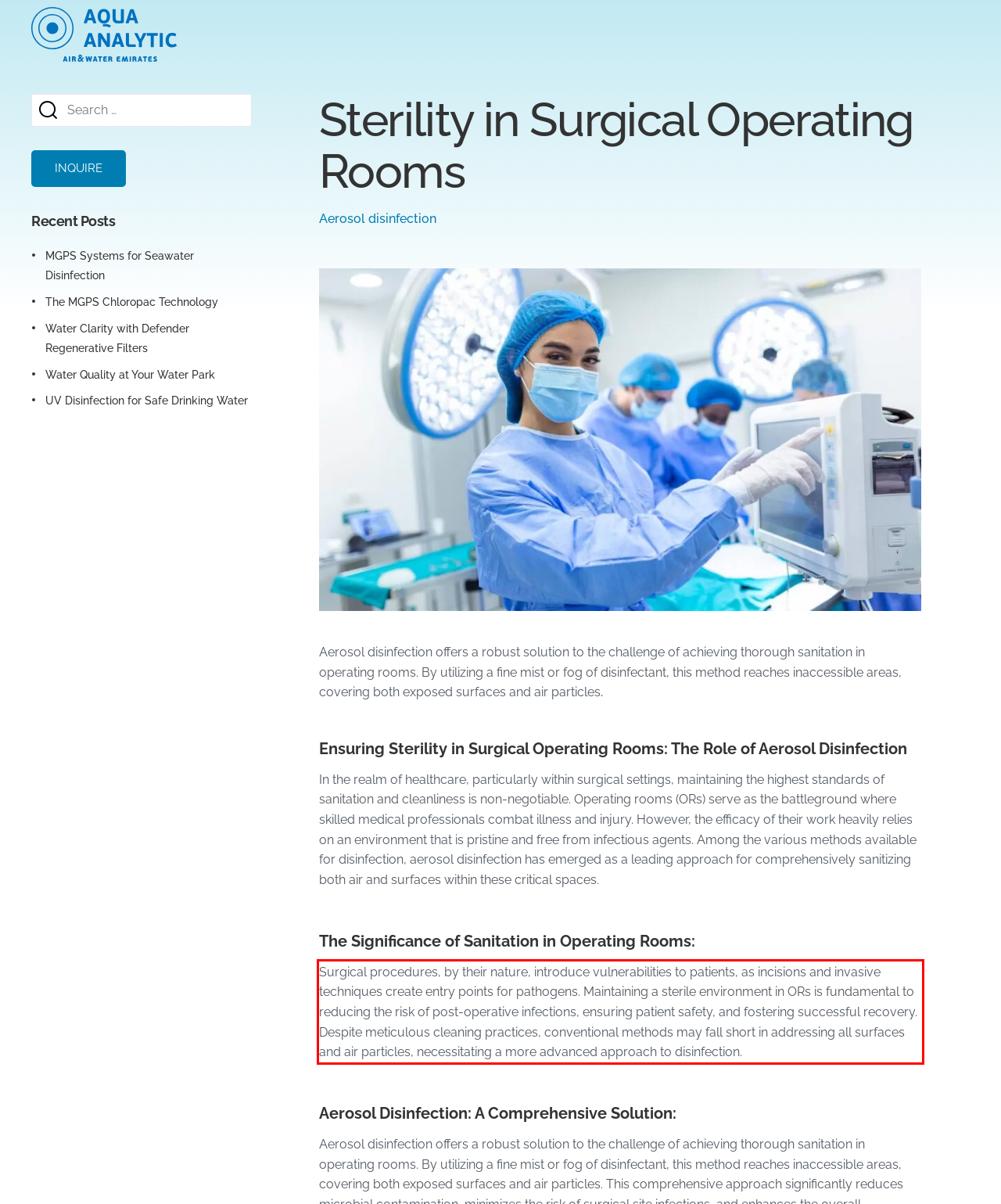Analyze the red bounding box in the provided webpage screenshot and generate the text content contained within.

Surgical procedures, by their nature, introduce vulnerabilities to patients, as incisions and invasive techniques create entry points for pathogens. Maintaining a sterile environment in ORs is fundamental to reducing the risk of post-operative infections, ensuring patient safety, and fostering successful recovery. Despite meticulous cleaning practices, conventional methods may fall short in addressing all surfaces and air particles, necessitating a more advanced approach to disinfection.